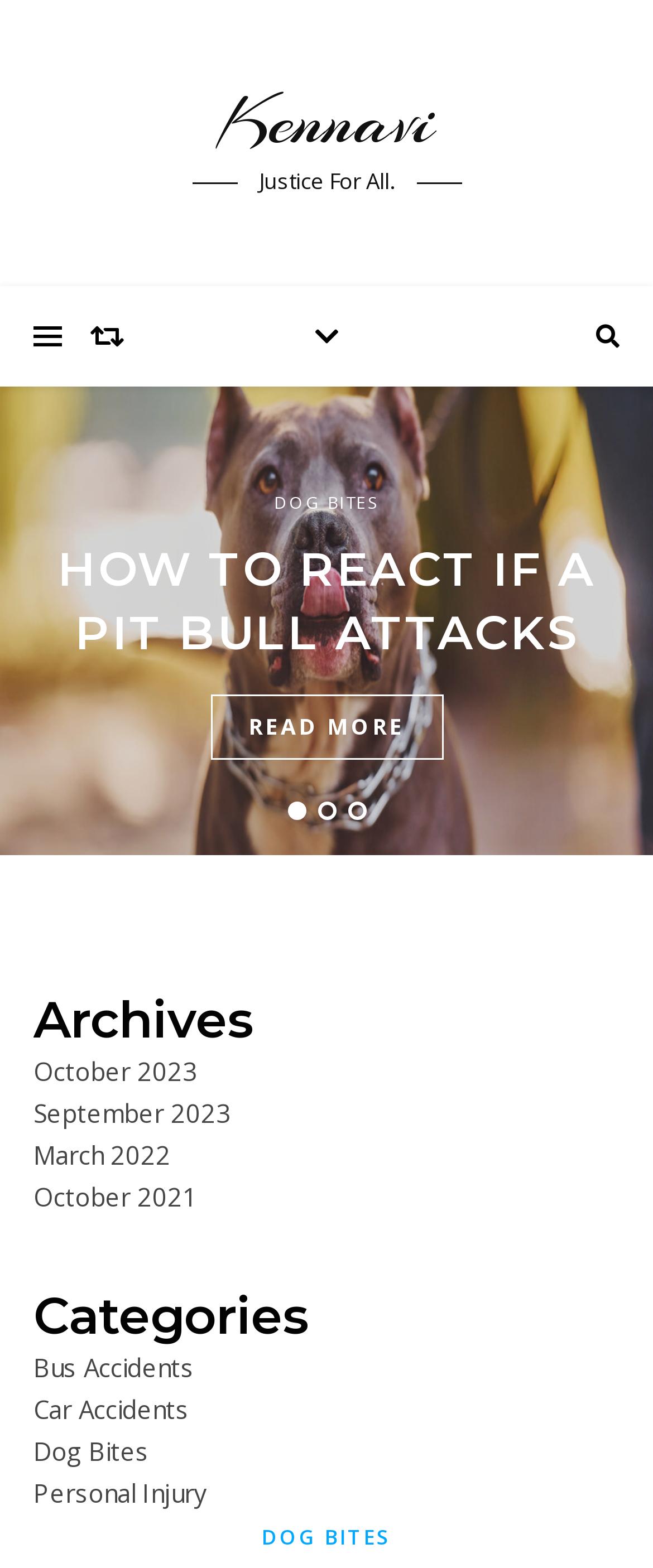How many headings are in the LayoutTable?
Utilize the information in the image to give a detailed answer to the question.

I analyzed the LayoutTable element, which has a bounding box of [0.0, 0.247, 1.0, 0.545]. There are two headings: 'Kennavi' and 'HOW TO REACT IF A PIT BULL ATTACKS'.